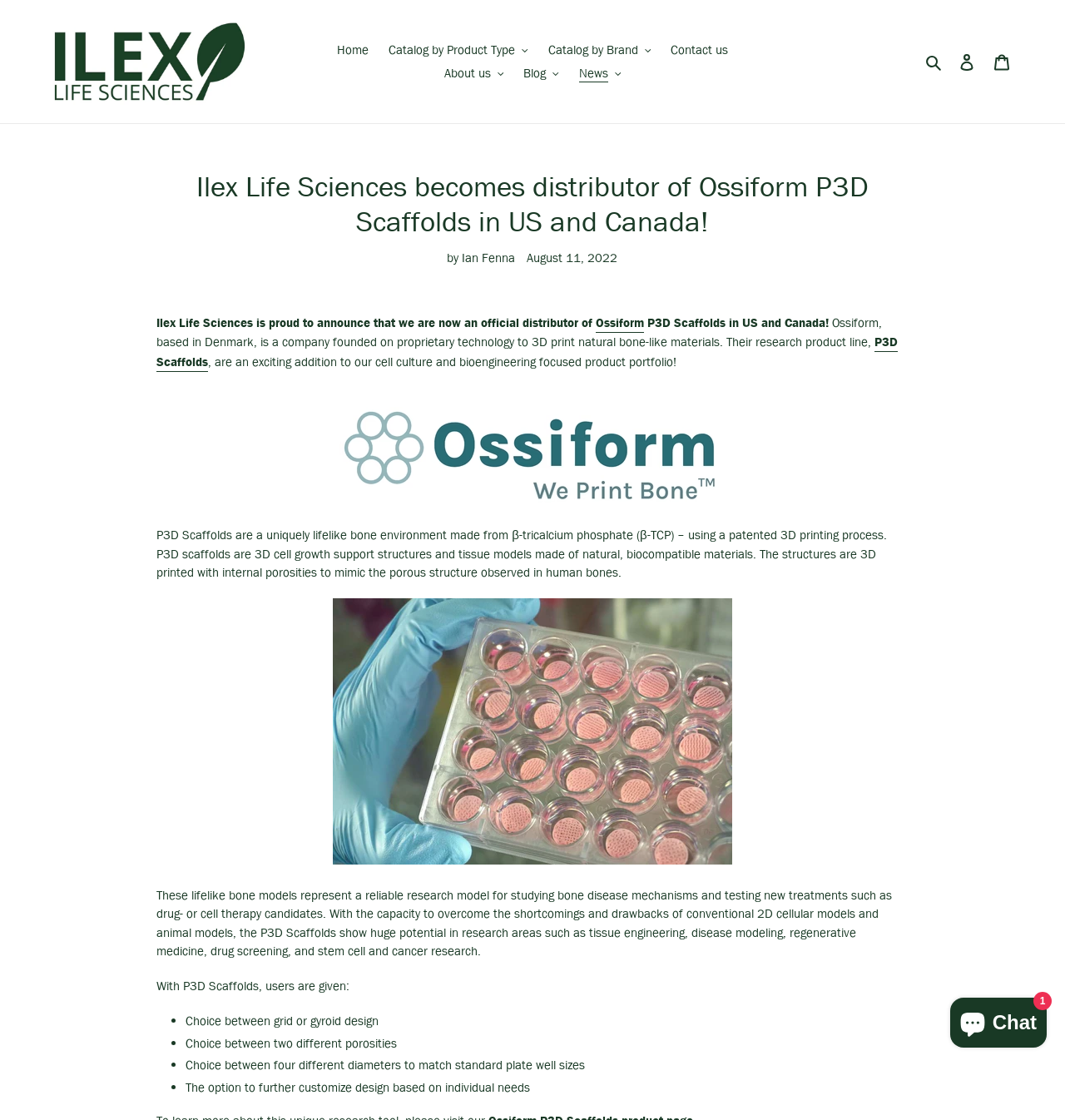What is the location of the company Ossiform?
Answer the question with a single word or phrase derived from the image.

Denmark